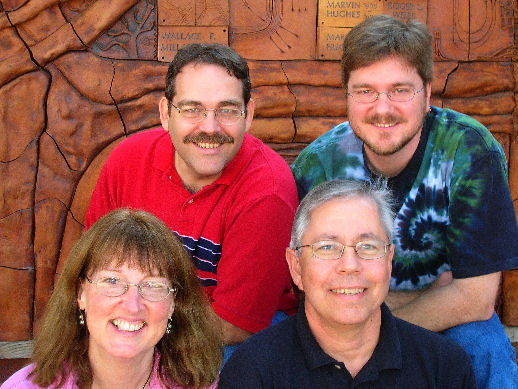Answer succinctly with a single word or phrase:
What is the dominant atmosphere in the image?

Lively and approachable